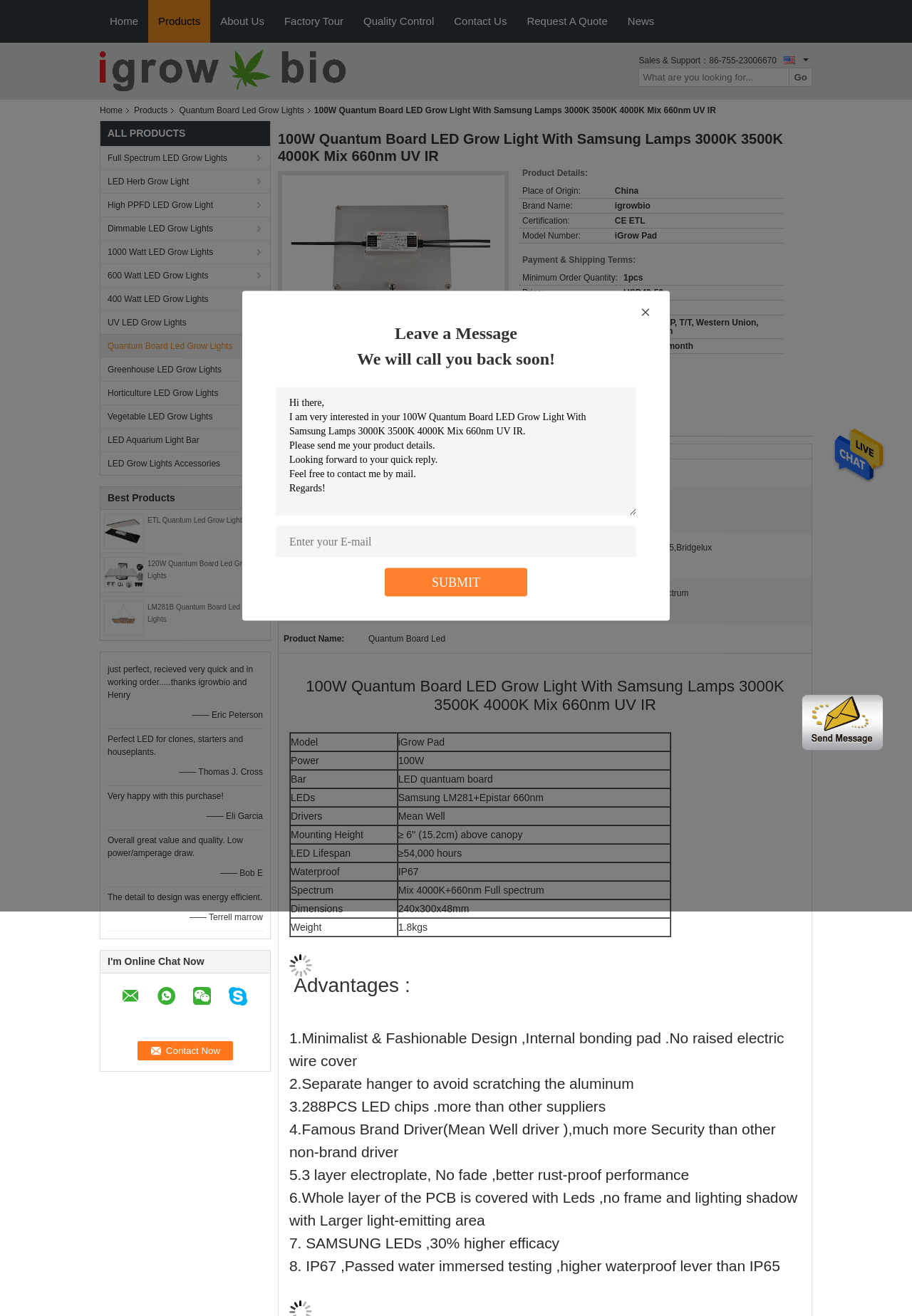How many products are listed under 'Best Products'?
Analyze the screenshot and provide a detailed answer to the question.

I counted the number of products listed under the 'Best Products' section, which is located in the middle of the webpage. There are three products listed, each with an image and a link.